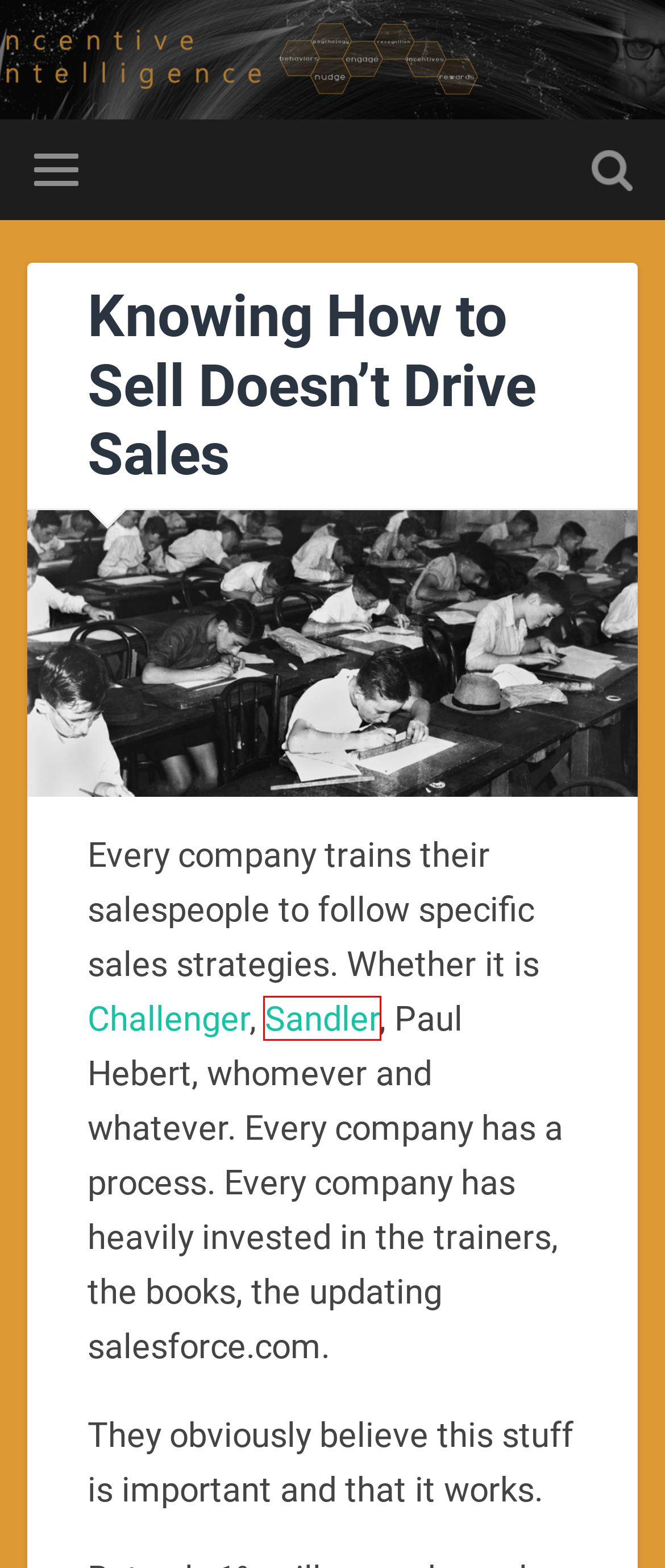Provided is a screenshot of a webpage with a red bounding box around an element. Select the most accurate webpage description for the page that appears after clicking the highlighted element. Here are the candidates:
A. The Sandler Methodology | Reinforcement Training by Sandler
B. My Digital Footprint – Incentive Intelligence
C. Blog Posts – Incentive Intelligence
D. Incentive Intelligence
E. Onboarding Employees – The First HUGE Step in the Engagement Journey  – Incentive Intelligence
F. What Are Your Company’s “Pool Rules”? – Incentive Intelligence
G. Employees are Every Company’s Last Mile Problem – Incentive Intelligence
H. Paul Hebert – Incentive Intelligence

A